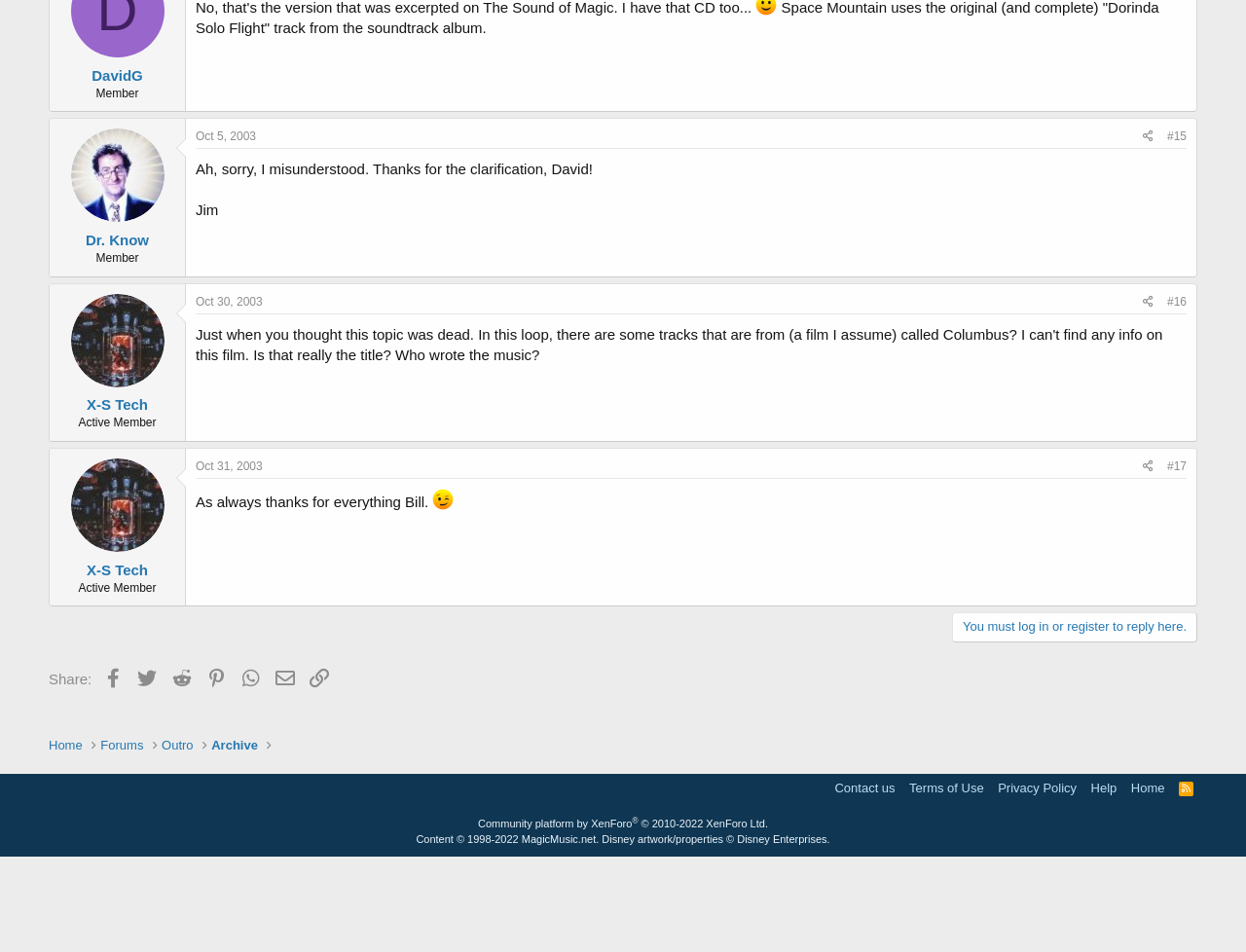What is the username of the first member?
Provide a well-explained and detailed answer to the question.

The first member's username is 'DavidG' which can be found in the heading element with the text 'DavidG' and also in the link element with the same text.